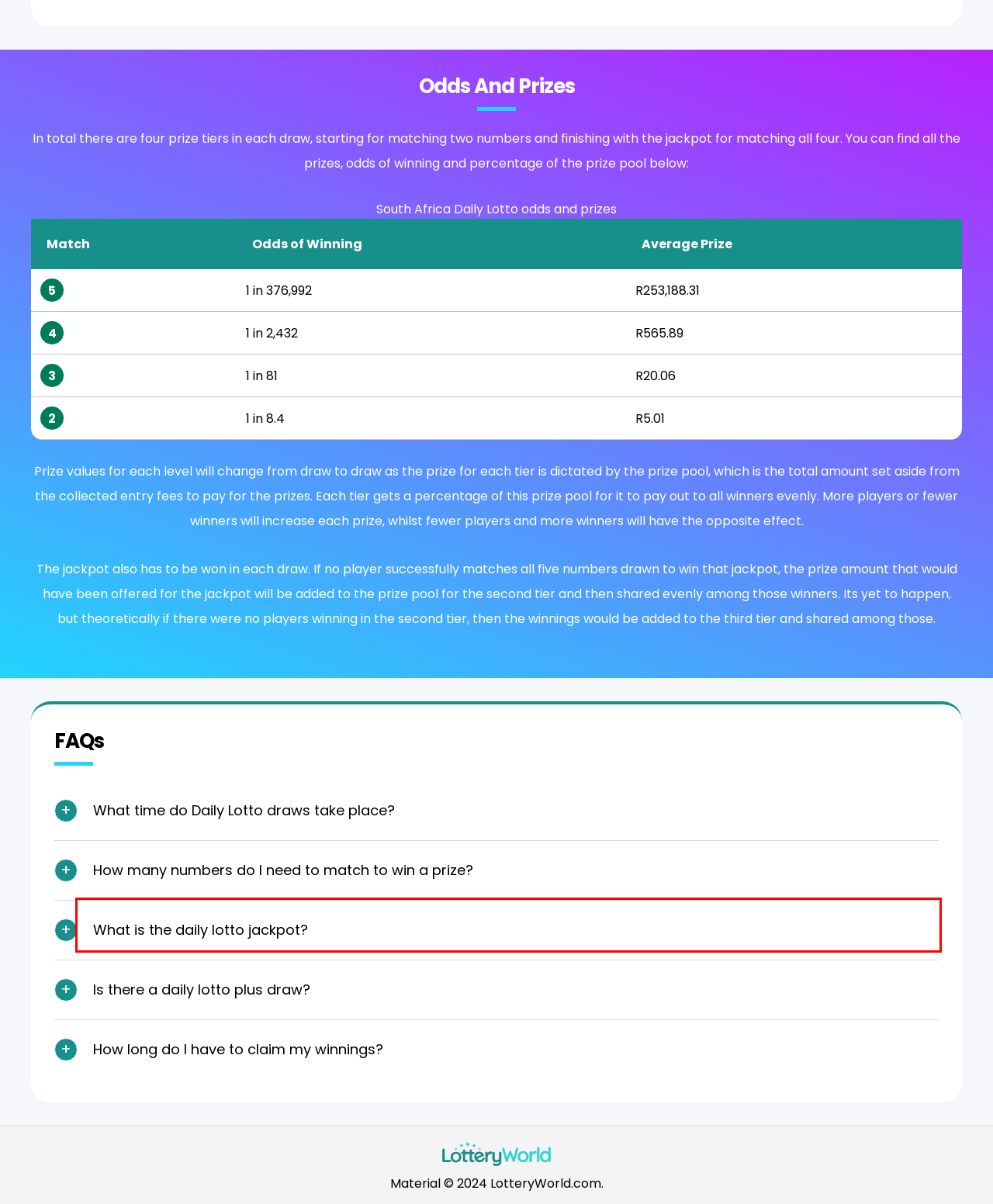Please examine the webpage screenshot containing a red bounding box and use OCR to recognize and output the text inside the red bounding box.

You have to match at least two numbers on your ticket to those drawn in order to win a prize. The more numbers you match, the bigger your prize will be.